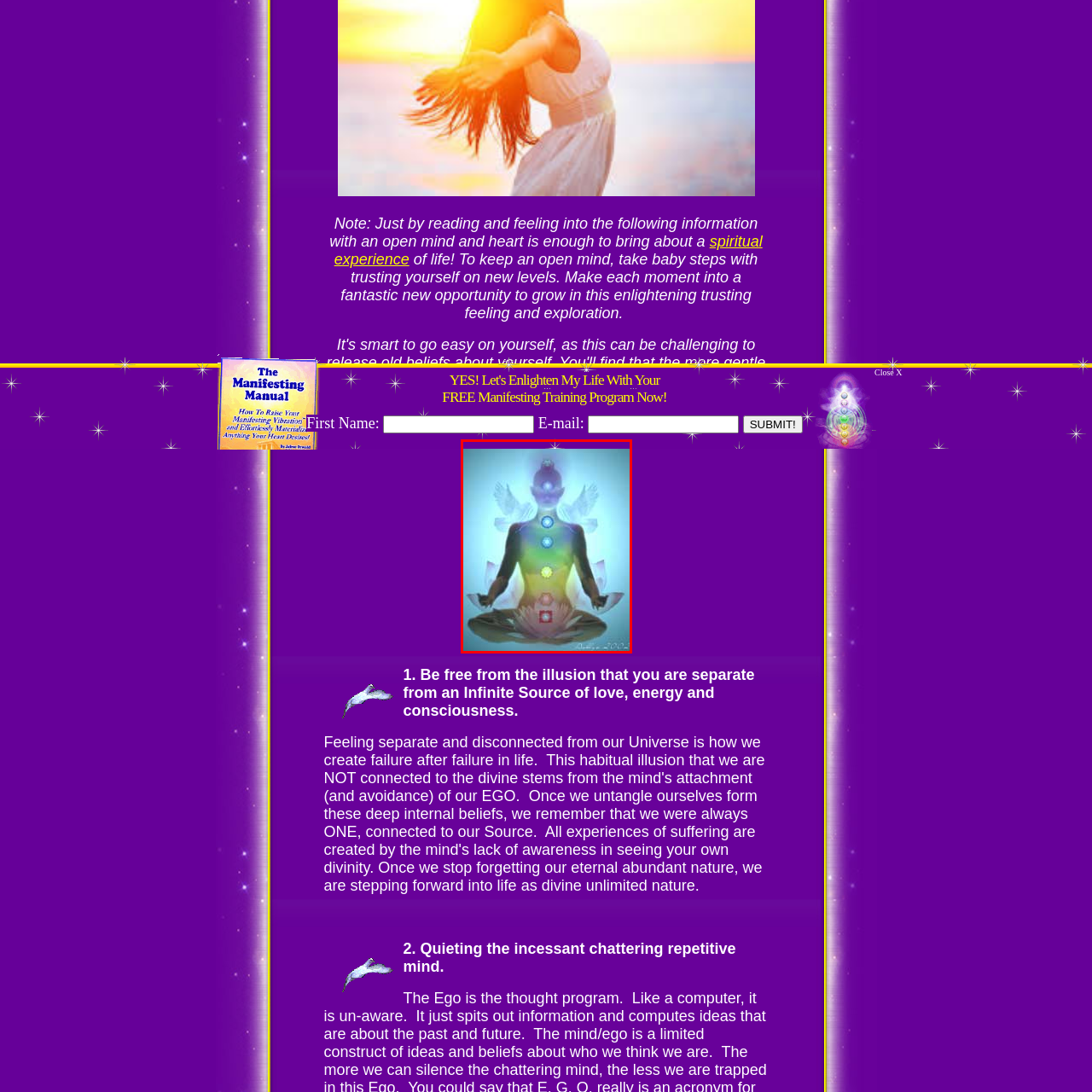What do the delicate, translucent wings above the figure suggest?
Carefully examine the image within the red bounding box and provide a detailed answer to the question.

The presence of delicate, translucent wings above the meditative figure implies a connection to higher realms or divine presence, which is a common motif in spiritual and mystical contexts. This element adds to the overall serene and ethereal atmosphere of the image.